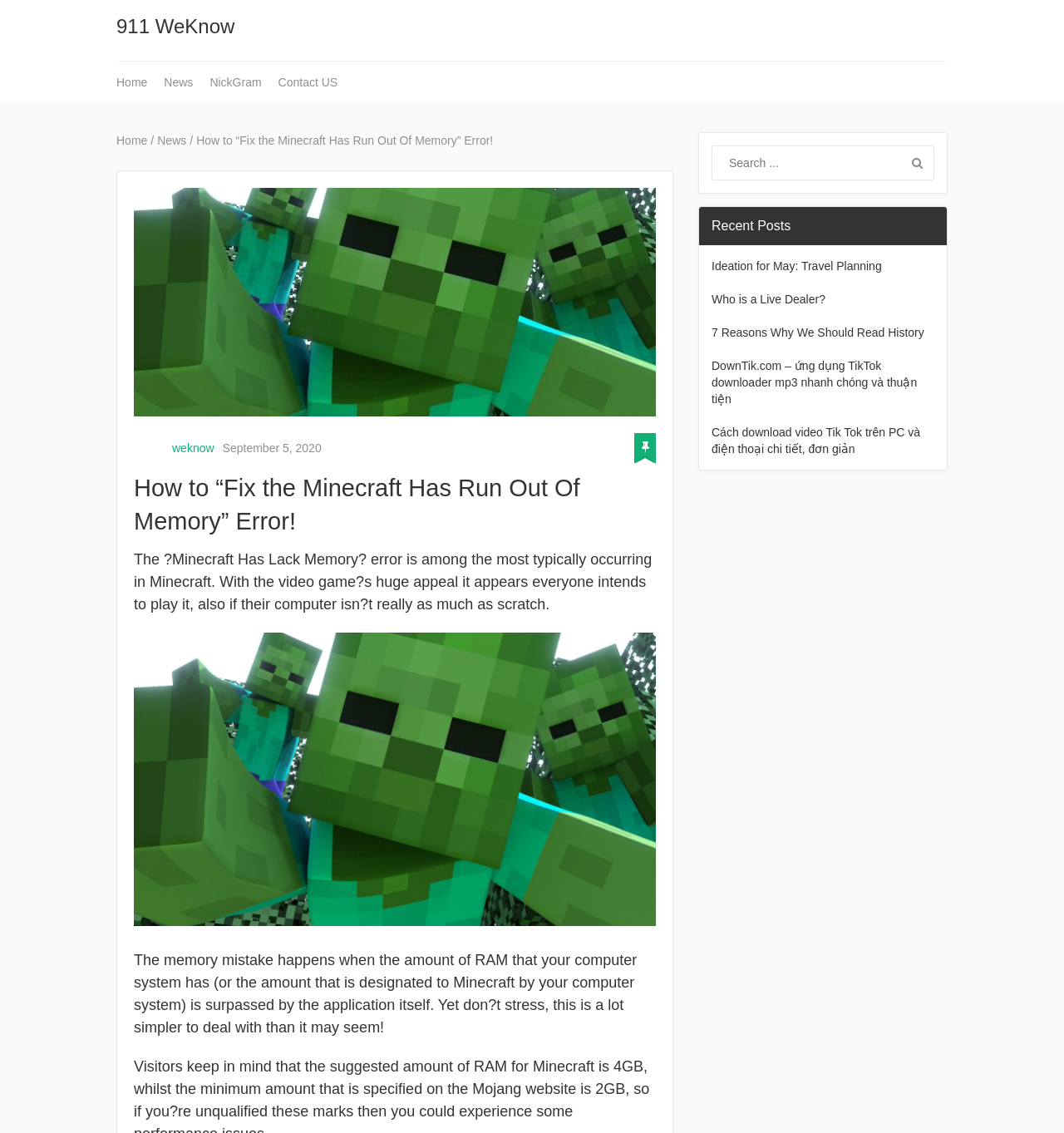Please pinpoint the bounding box coordinates for the region I should click to adhere to this instruction: "View the 'How to “Fix the Minecraft Has Run Out Of Memory” Error!' article".

[0.126, 0.416, 0.616, 0.475]